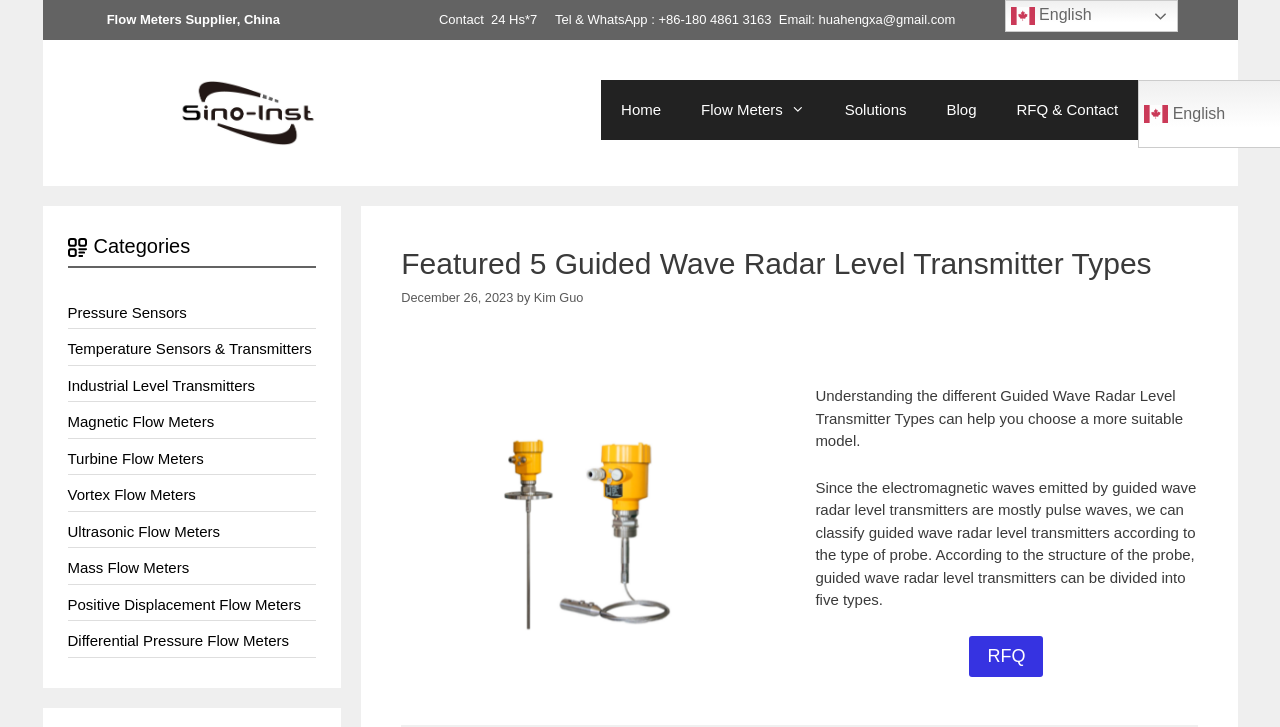Using the format (top-left x, top-left y, bottom-right x, bottom-right y), provide the bounding box coordinates for the described UI element. All values should be floating point numbers between 0 and 1: Temperature Sensors & Transmitters

[0.053, 0.459, 0.247, 0.503]